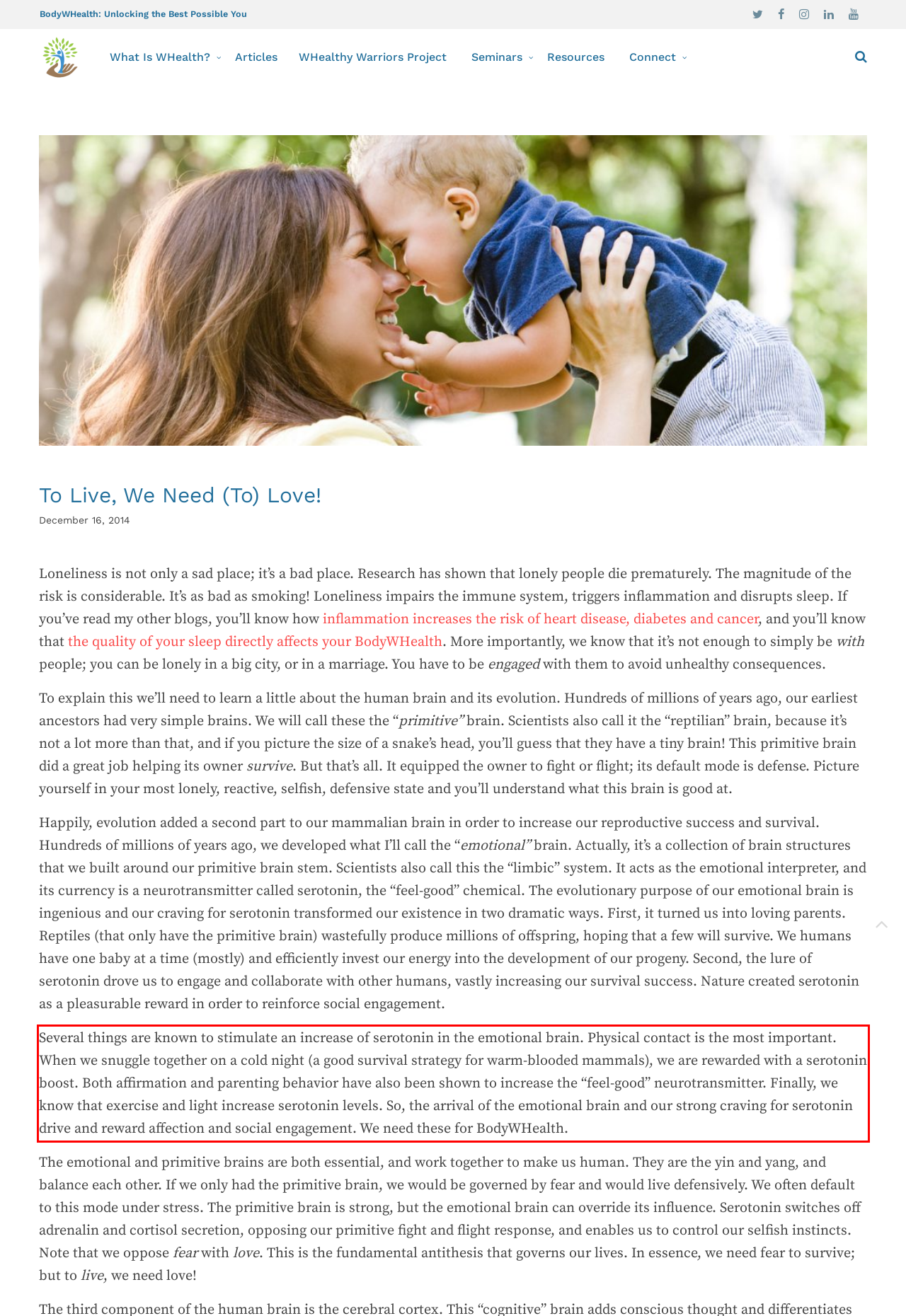Please identify and extract the text content from the UI element encased in a red bounding box on the provided webpage screenshot.

Several things are known to stimulate an increase of serotonin in the emotional brain. Physical contact is the most important. When we snuggle together on a cold night (a good survival strategy for warm-blooded mammals), we are rewarded with a serotonin boost. Both affirmation and parenting behavior have also been shown to increase the “feel-good” neurotransmitter. Finally, we know that exercise and light increase serotonin levels. So, the arrival of the emotional brain and our strong craving for serotonin drive and reward affection and social engagement. We need these for BodyWHealth.